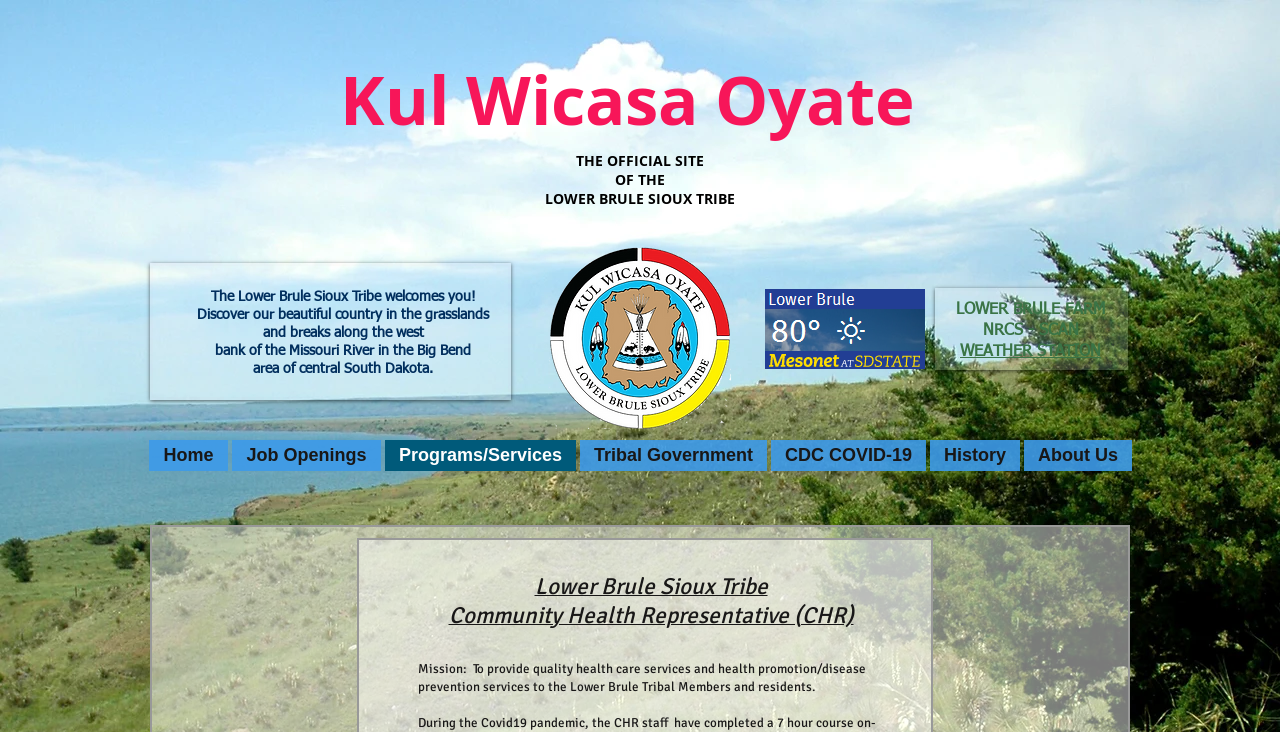Locate the bounding box coordinates of the clickable area needed to fulfill the instruction: "Check the WEATHER STATION".

[0.75, 0.466, 0.86, 0.493]